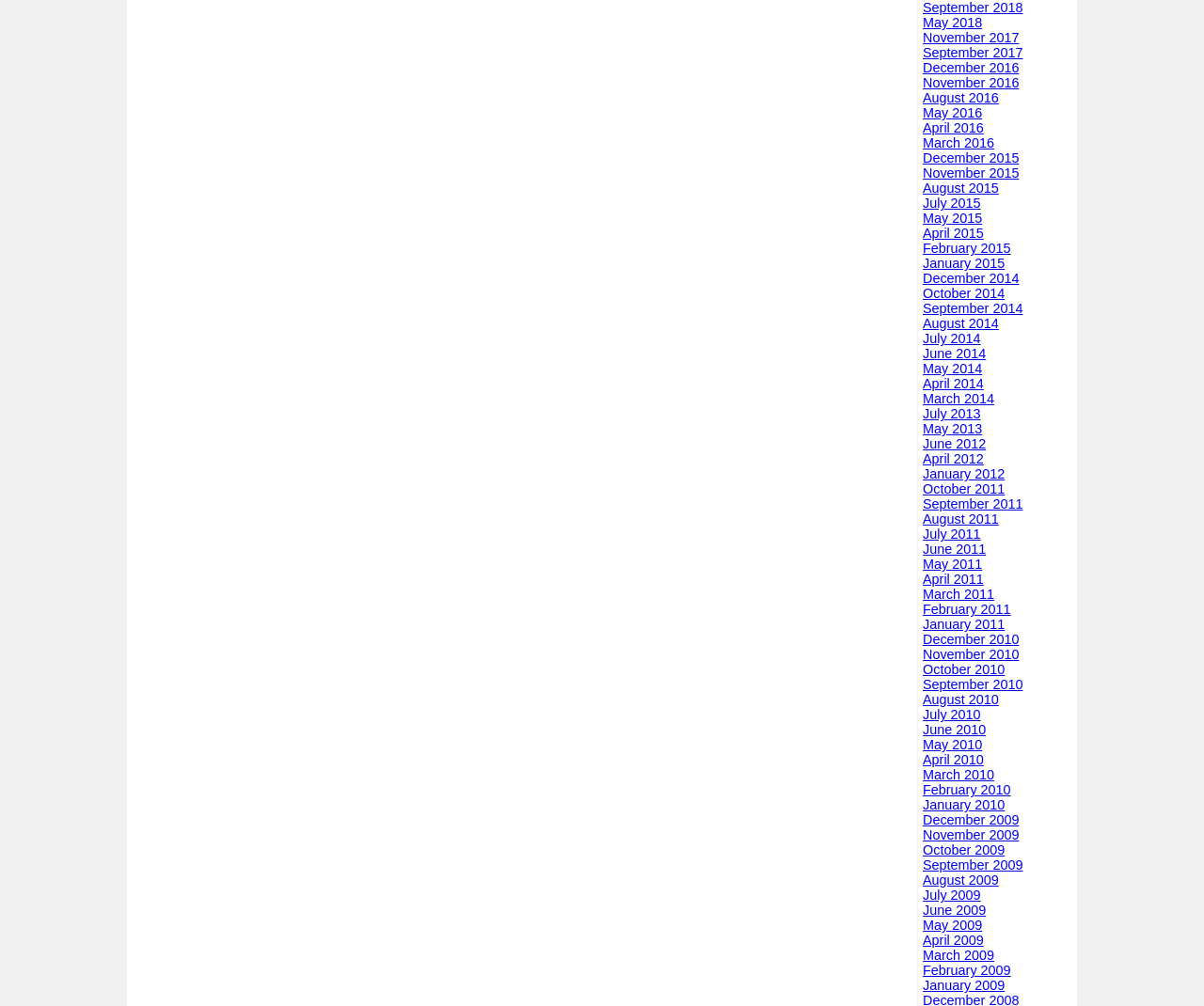Determine the bounding box coordinates of the section to be clicked to follow the instruction: "View December 2016". The coordinates should be given as four float numbers between 0 and 1, formatted as [left, top, right, bottom].

[0.766, 0.06, 0.846, 0.075]